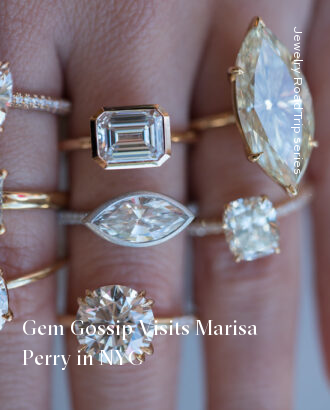What is the material of the sparkling stones?
Using the image provided, answer with just one word or phrase.

Diamonds